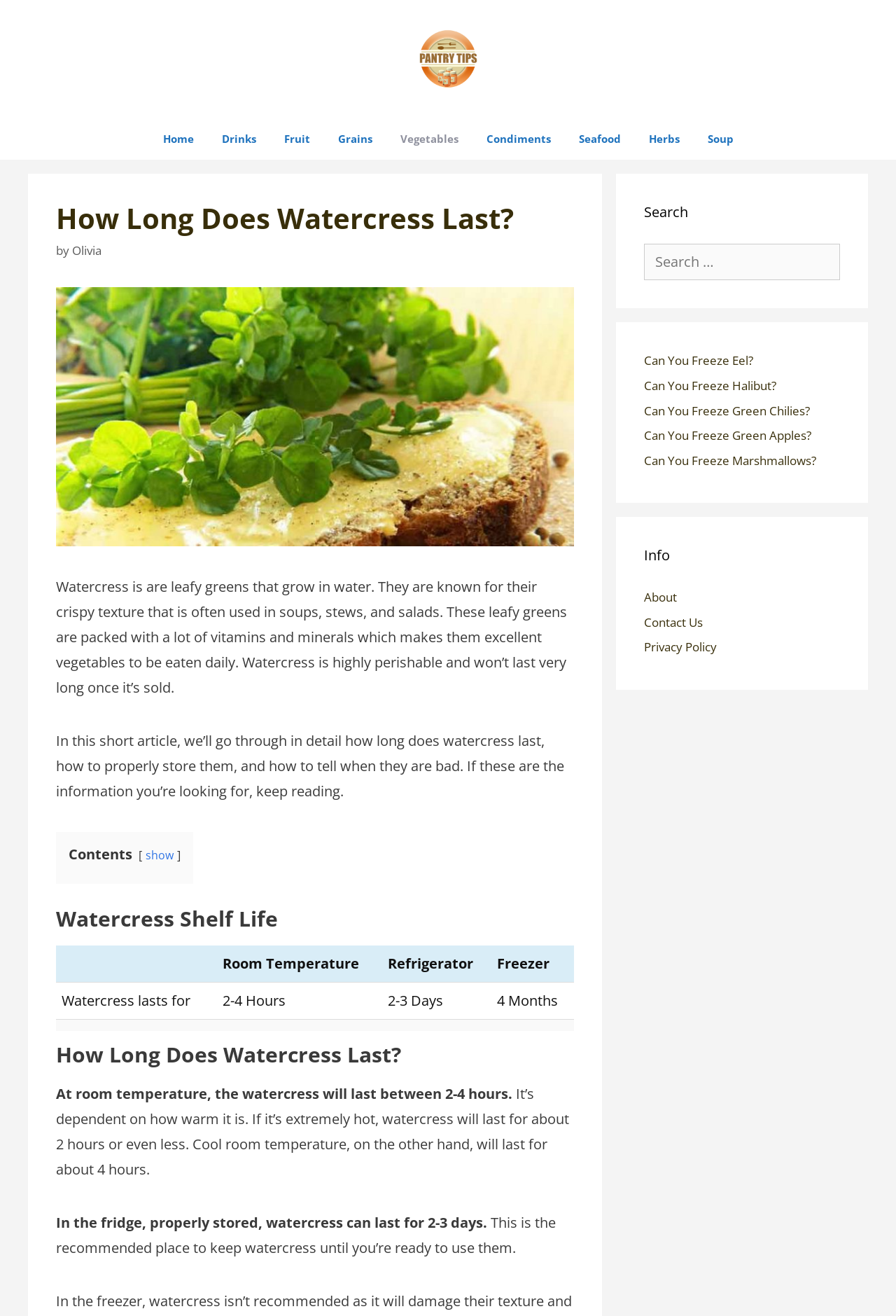Identify the bounding box coordinates of the area you need to click to perform the following instruction: "Learn about 'Watercress Shelf Life'".

[0.062, 0.689, 0.641, 0.708]